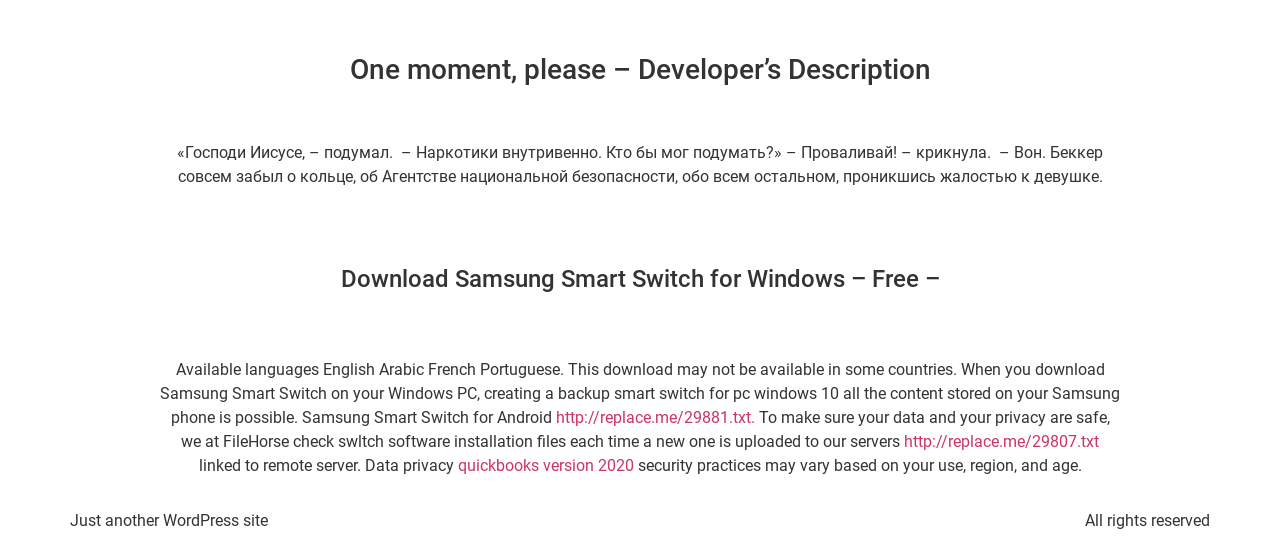Give a one-word or short phrase answer to the question: 
What is the concern mentioned regarding data privacy?

Data privacy may vary